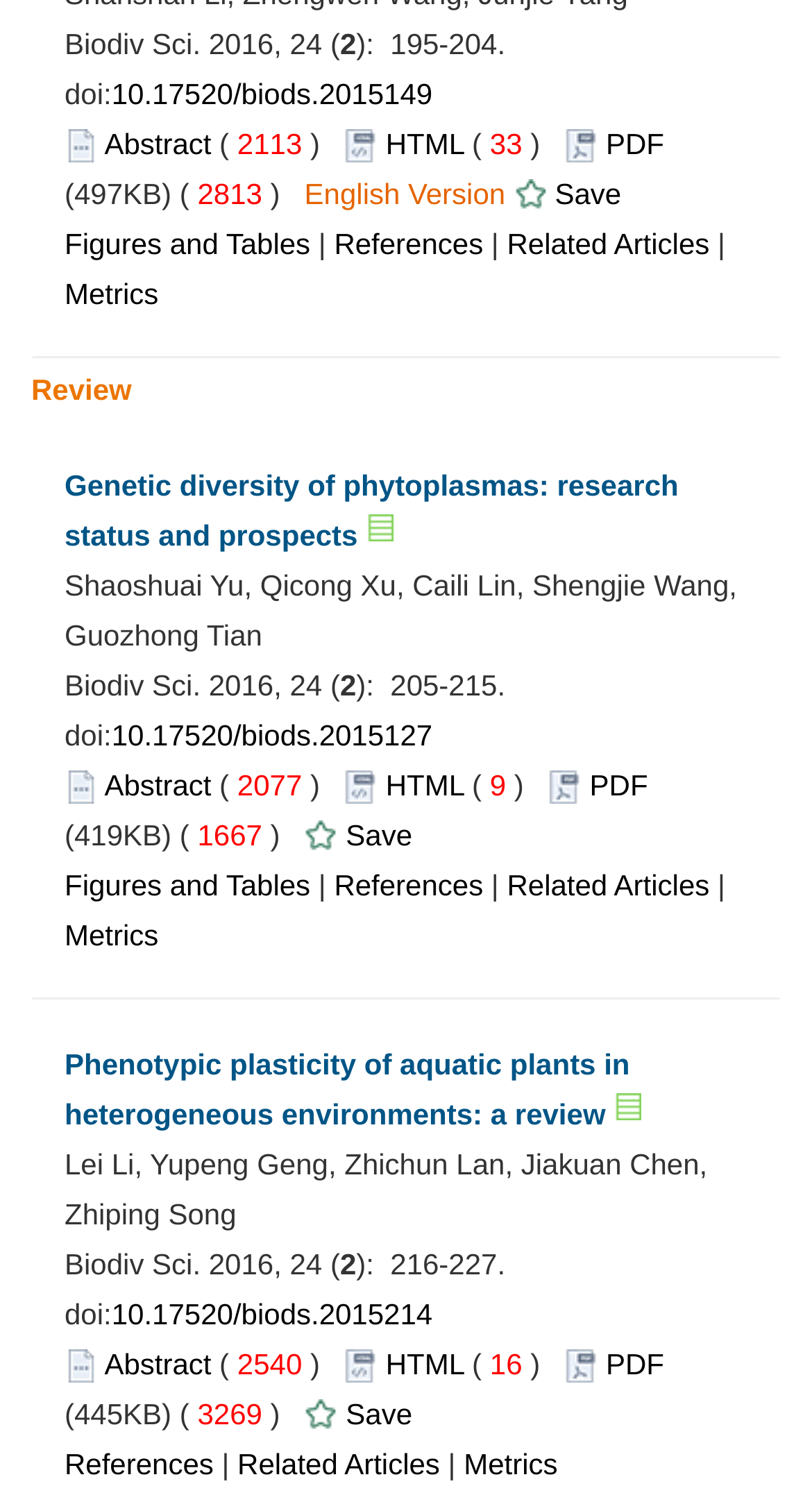How many authors are listed for the second article?
Based on the visual details in the image, please answer the question thoroughly.

I found the list of authors for the second article by looking at the text content of the second DescriptionListDetail element, which lists the authors as 'Shaoshuai Yu, Qicong Xu, Caili Lin, Shengjie Wang, Guozhong Tian'. There are 5 authors listed.